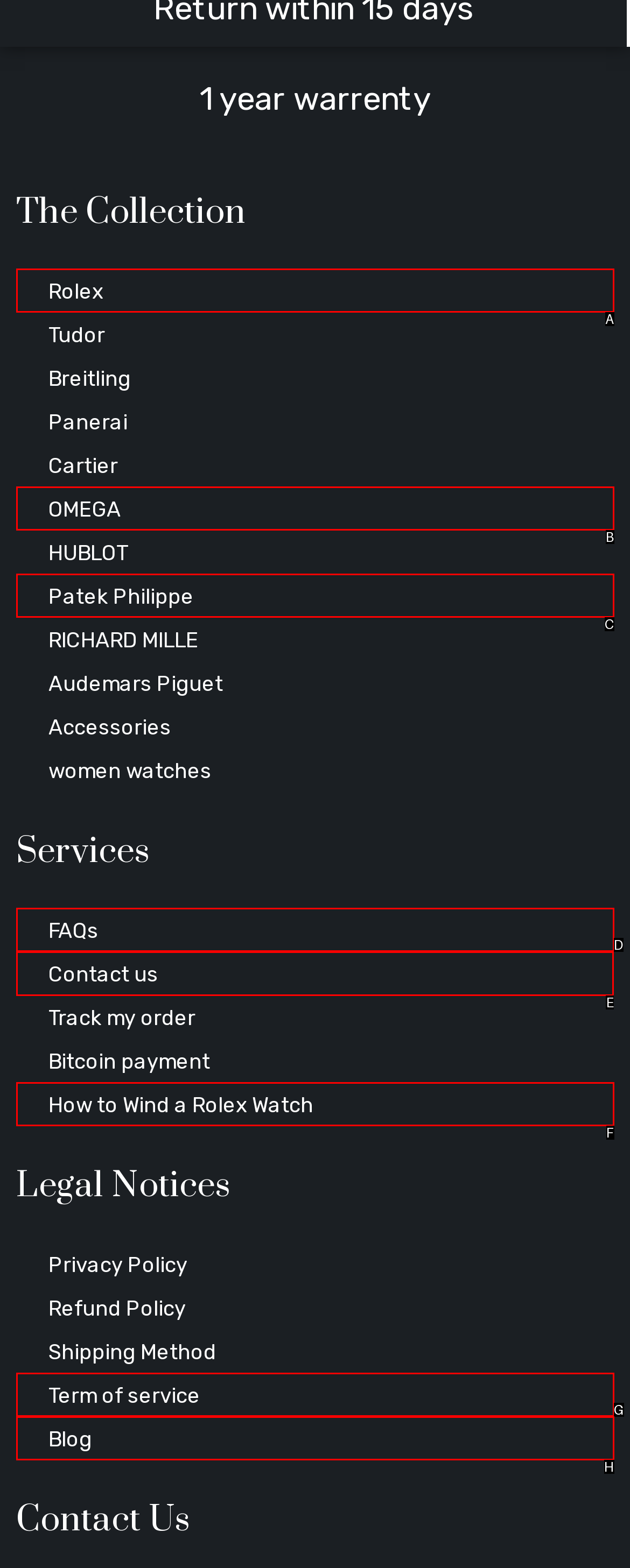Decide which HTML element to click to complete the task: Contact us Provide the letter of the appropriate option.

E